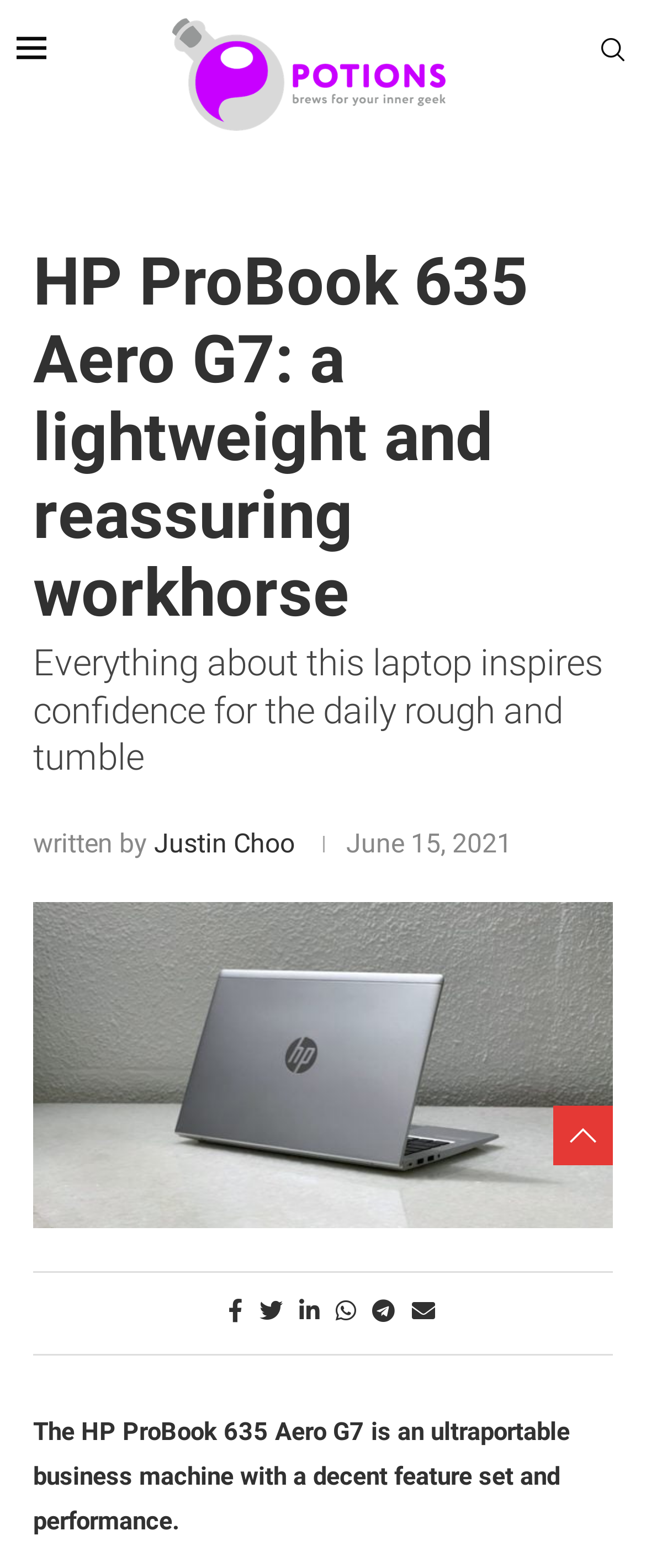Can you find the bounding box coordinates for the element that needs to be clicked to execute this instruction: "Share on Facebook"? The coordinates should be given as four float numbers between 0 and 1, i.e., [left, top, right, bottom].

[0.353, 0.827, 0.376, 0.844]